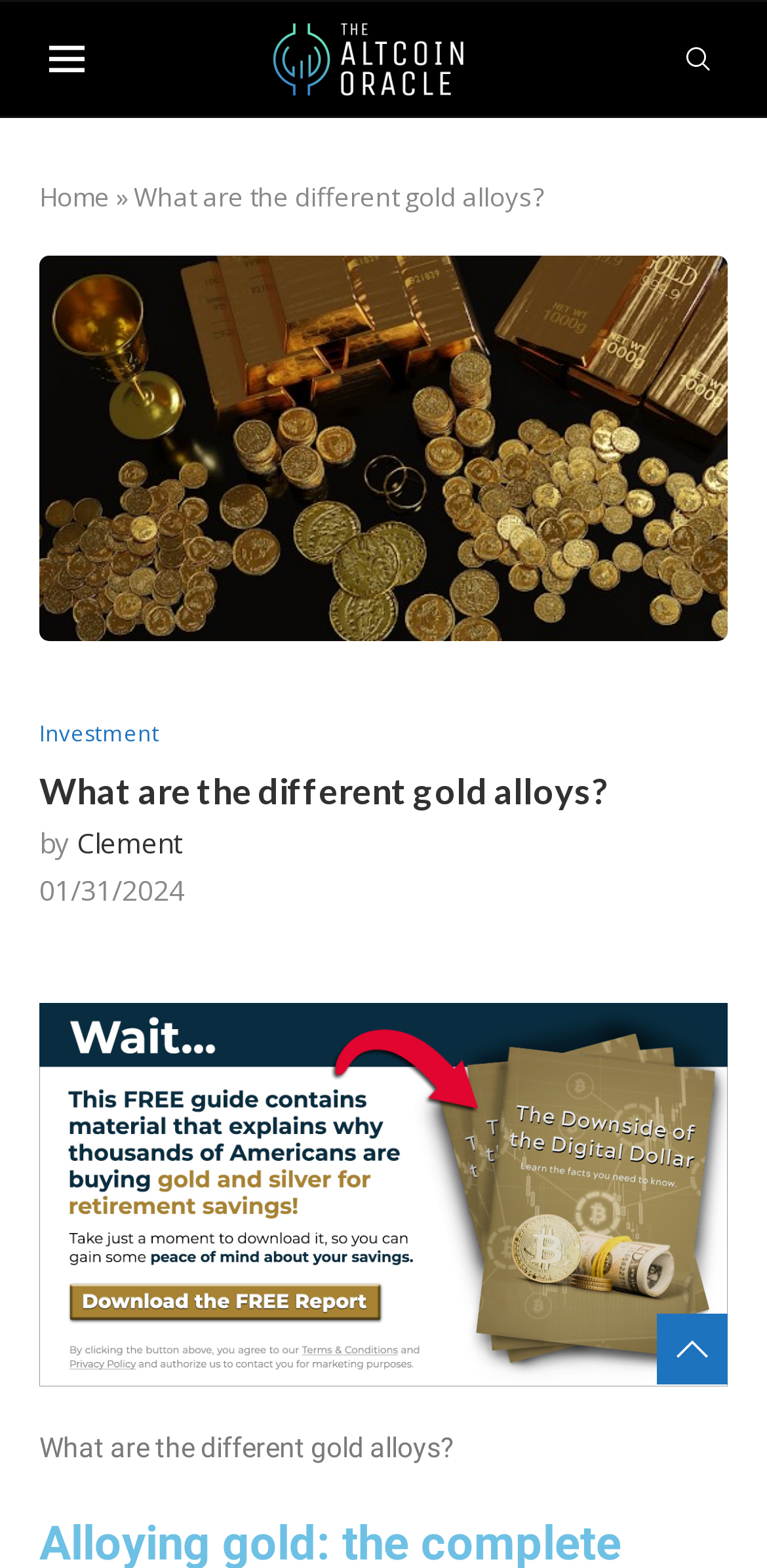Mark the bounding box of the element that matches the following description: "title="SCRSOL"".

None